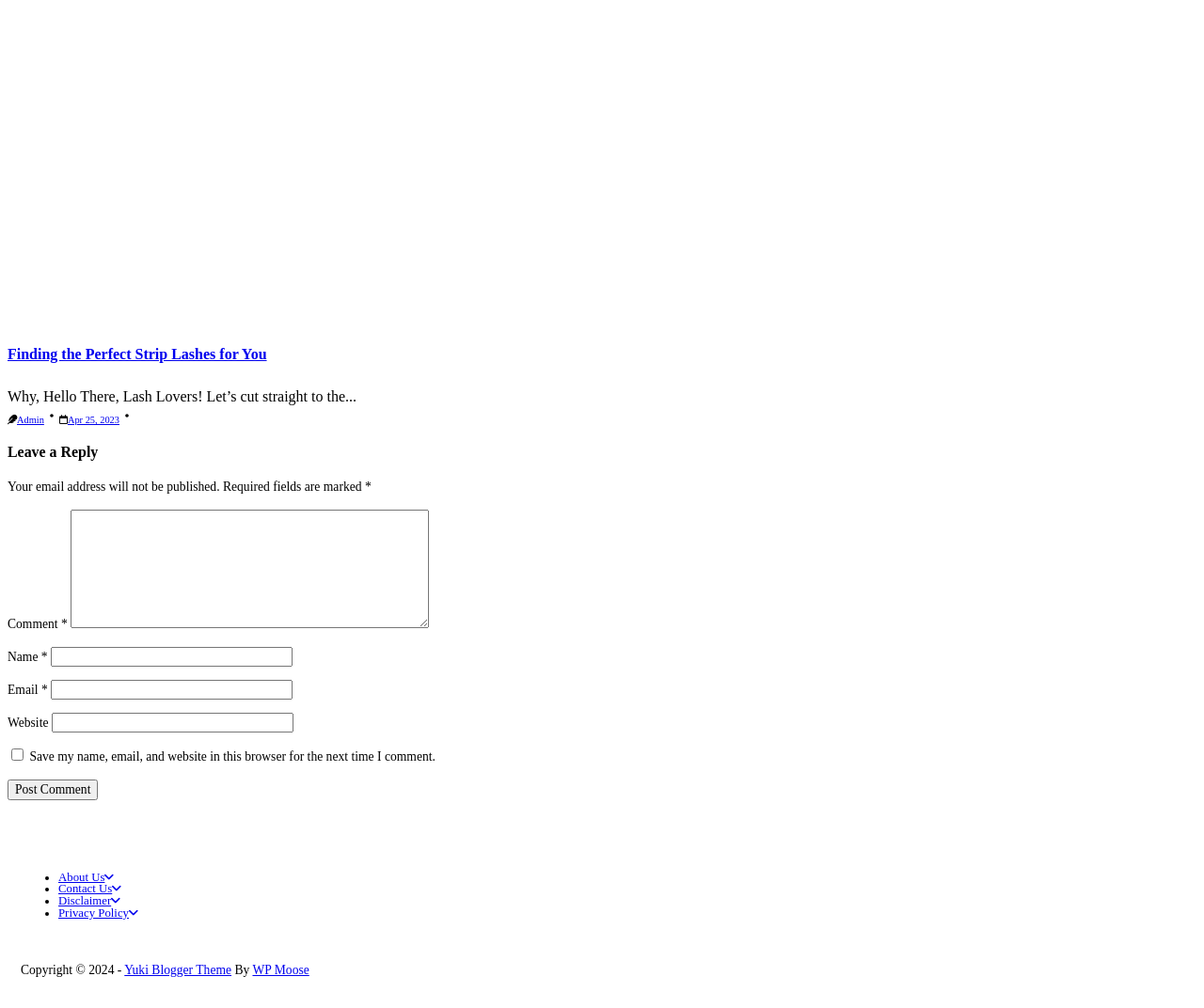Please locate the bounding box coordinates of the element's region that needs to be clicked to follow the instruction: "Enter a comment in the 'Comment' field". The bounding box coordinates should be provided as four float numbers between 0 and 1, i.e., [left, top, right, bottom].

[0.059, 0.506, 0.356, 0.623]